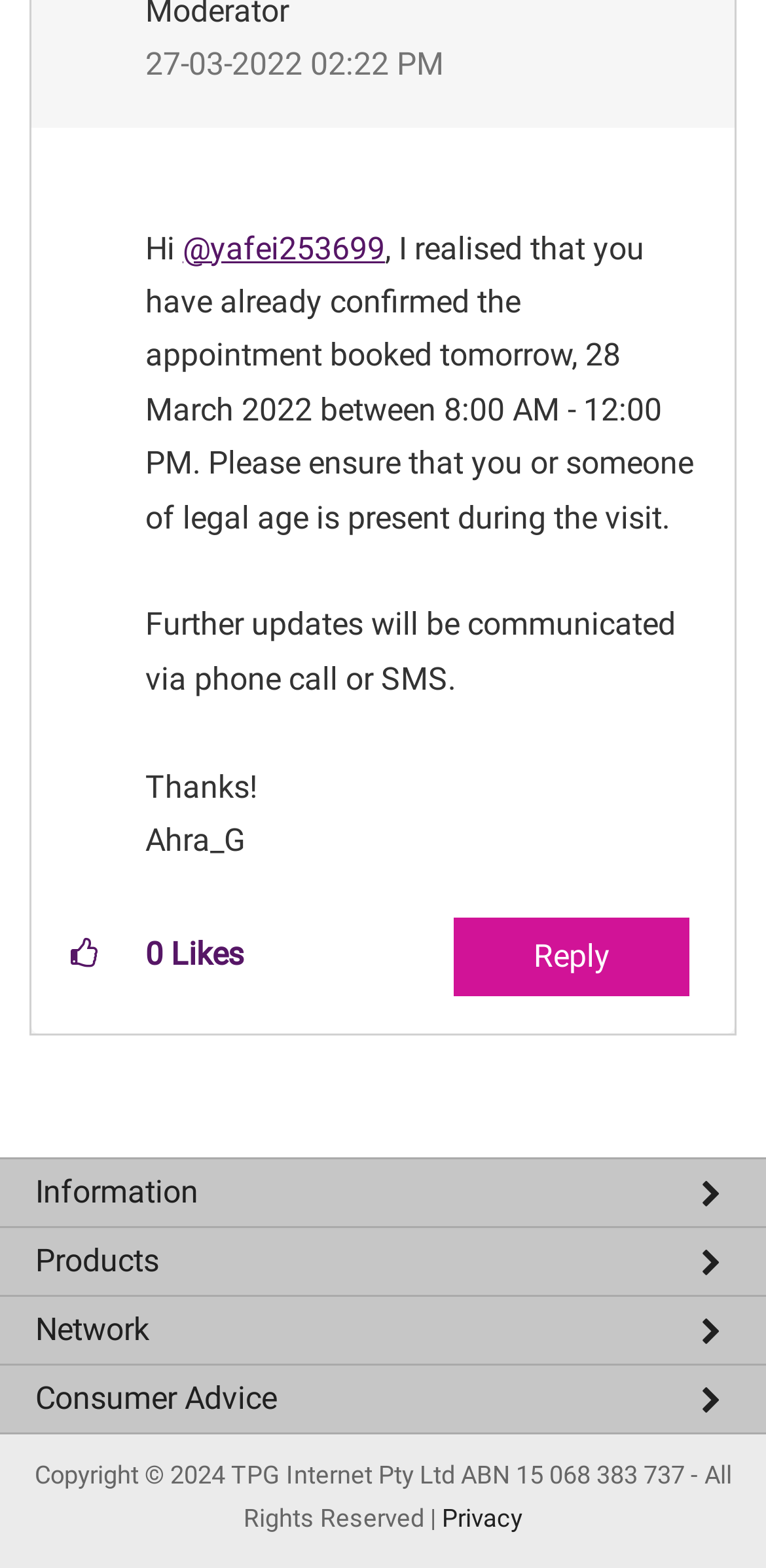Specify the bounding box coordinates of the element's region that should be clicked to achieve the following instruction: "Click on the 'General' link". The bounding box coordinates consist of four float numbers between 0 and 1, in the format [left, top, right, bottom].

None